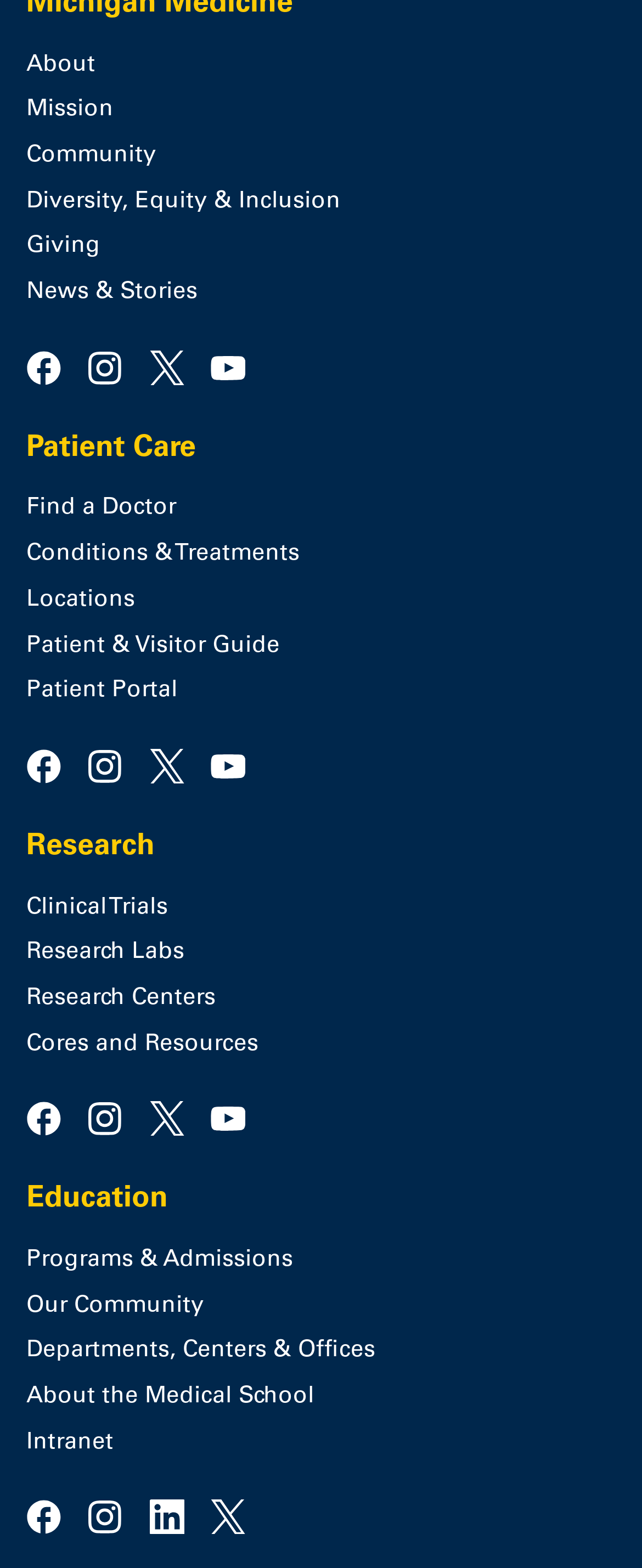Extract the bounding box coordinates for the UI element described by the text: "Conditions & Treatments". The coordinates should be in the form of [left, top, right, bottom] with values between 0 and 1.

[0.041, 0.344, 0.959, 0.365]